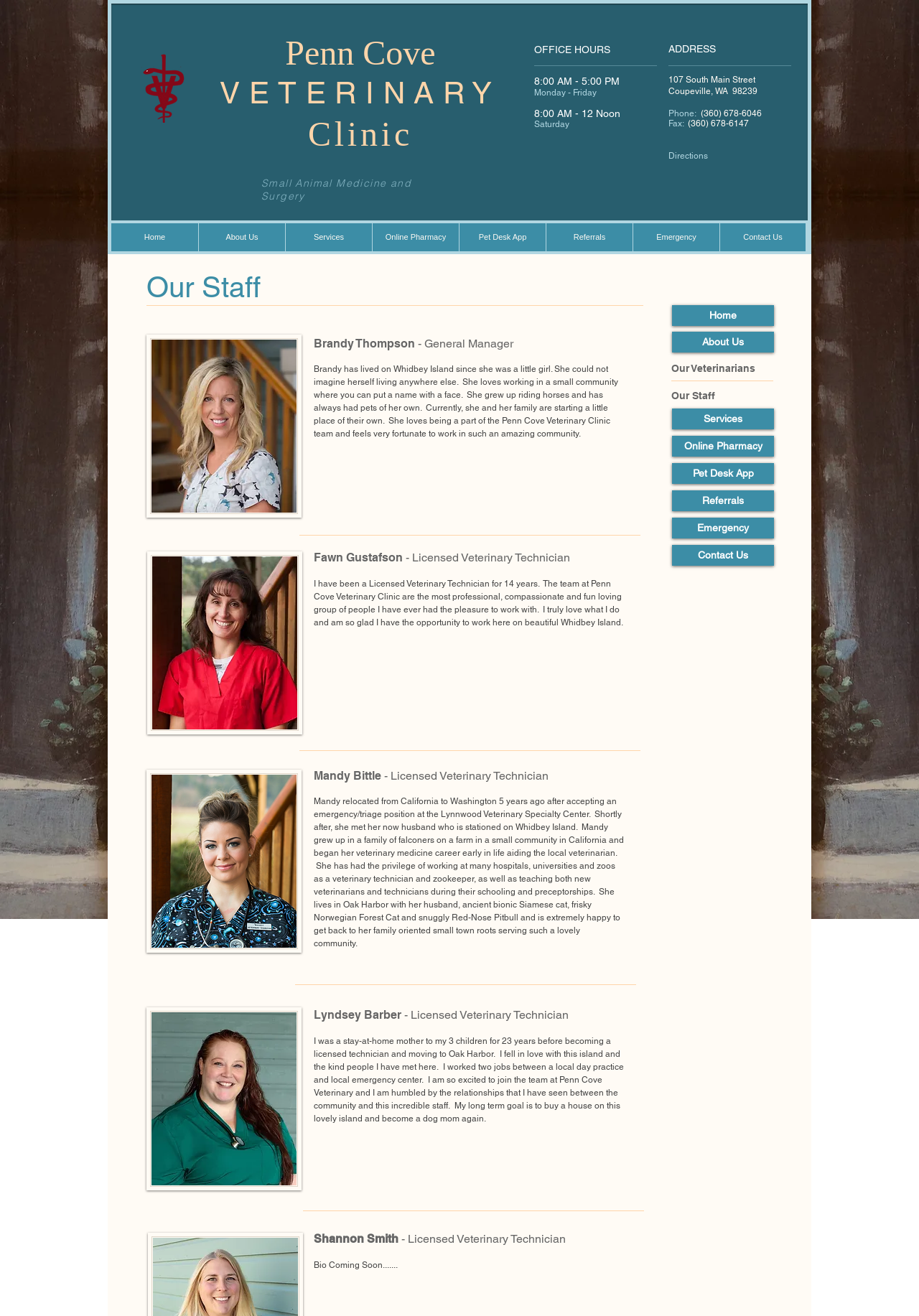What is the clinic's phone number?
Please provide a detailed answer to the question.

I found the phone number by looking at the 'ADDRESS' section, where it lists the clinic's contact information, including the phone number.